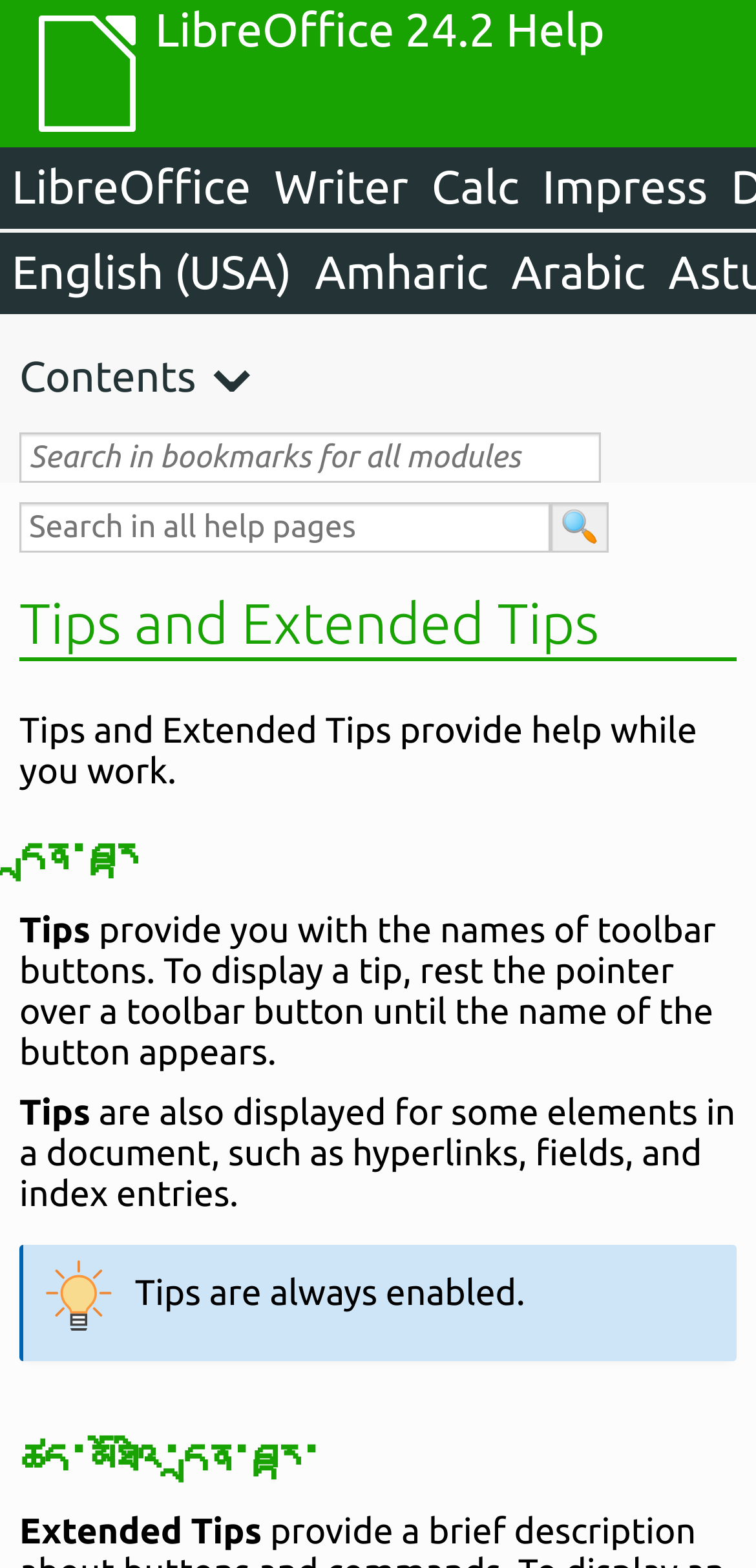Kindly determine the bounding box coordinates for the clickable area to achieve the given instruction: "Click on the search button".

[0.728, 0.32, 0.805, 0.352]